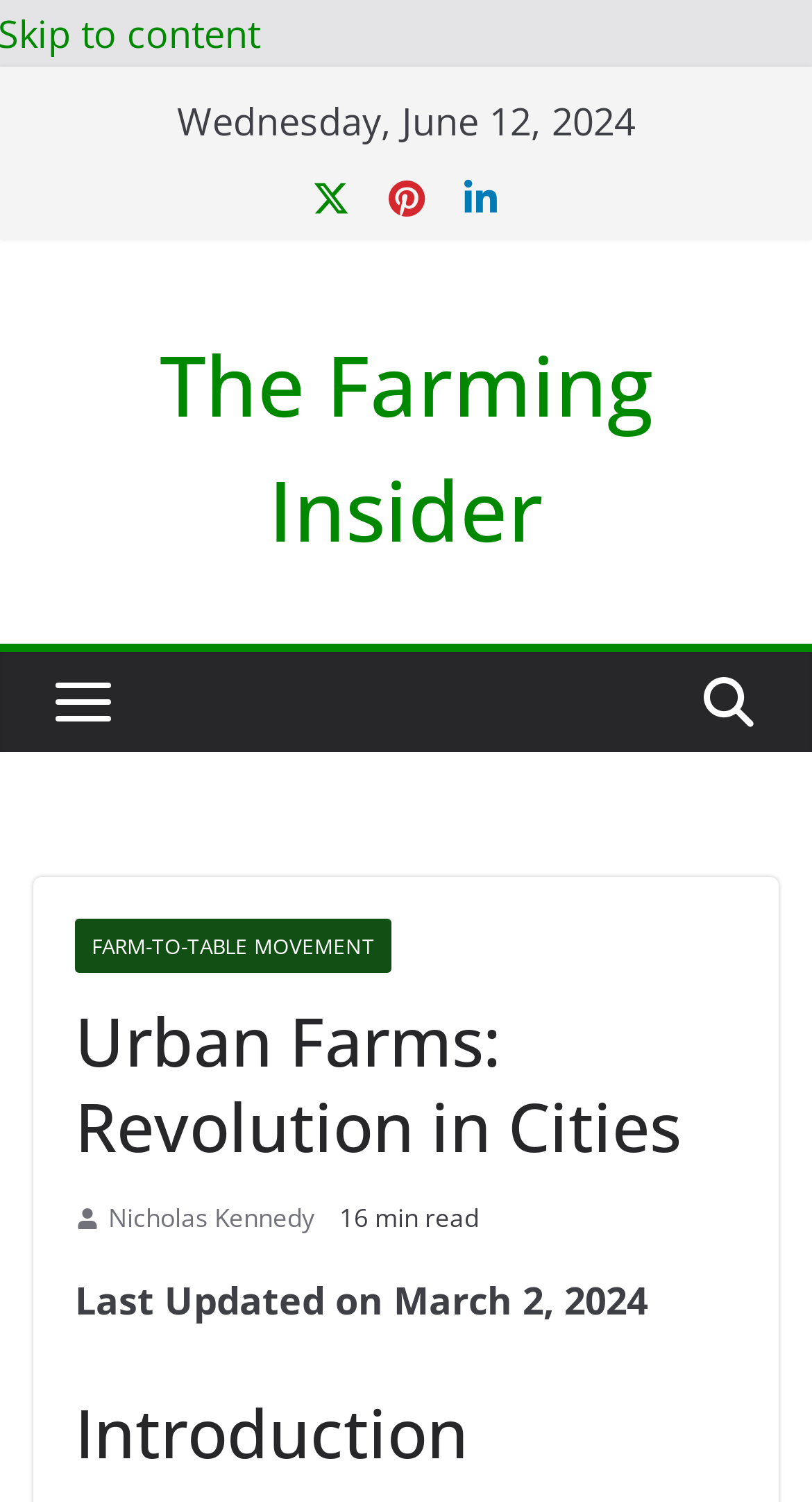Please determine the bounding box coordinates for the UI element described as: "aria-label="menu"".

[0.041, 0.434, 0.164, 0.5]